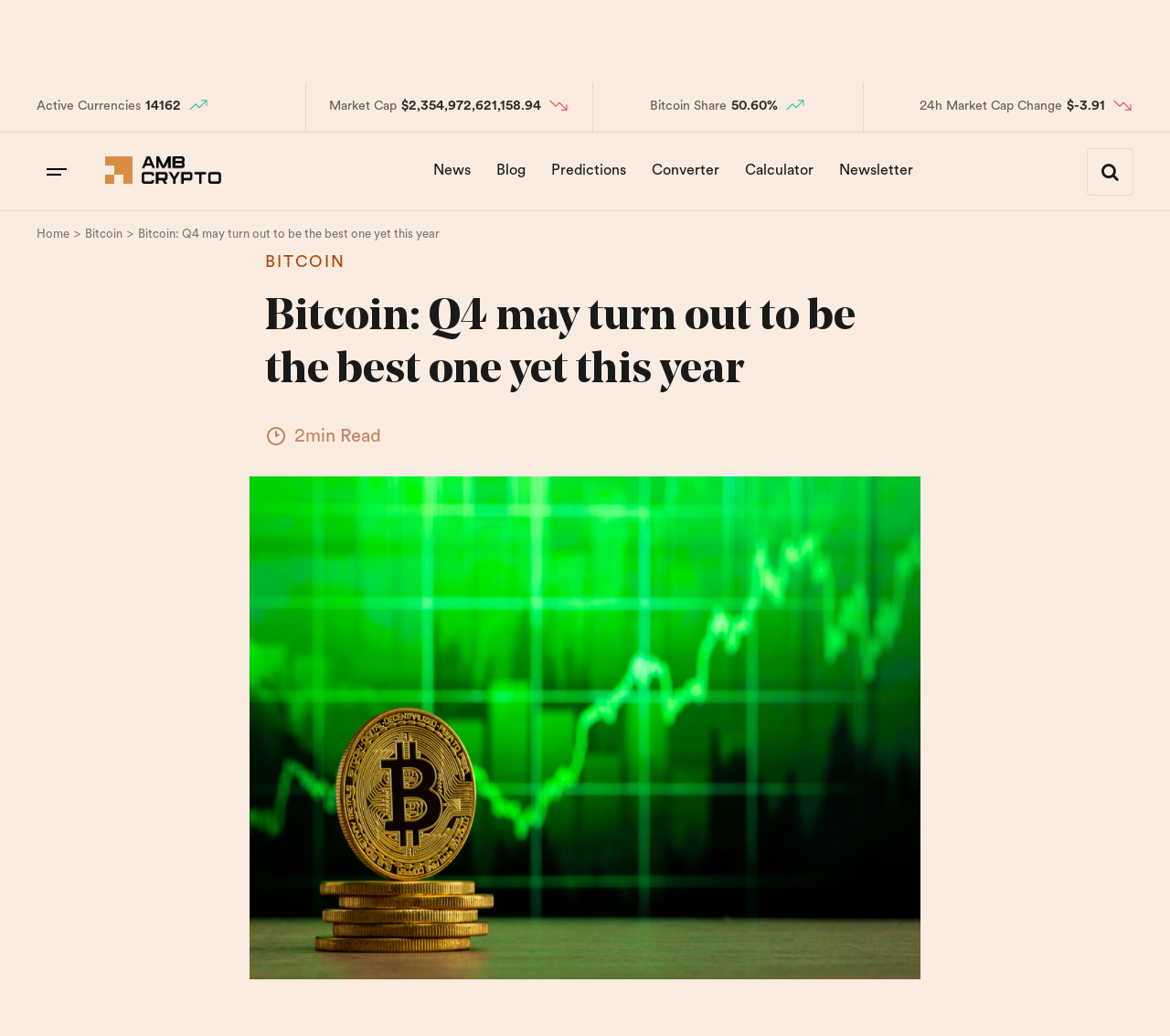Given the description of the UI element: "Converter", predict the bounding box coordinates in the form of [left, top, right, bottom], with each value being a float between 0 and 1.

[0.548, 0.142, 0.624, 0.188]